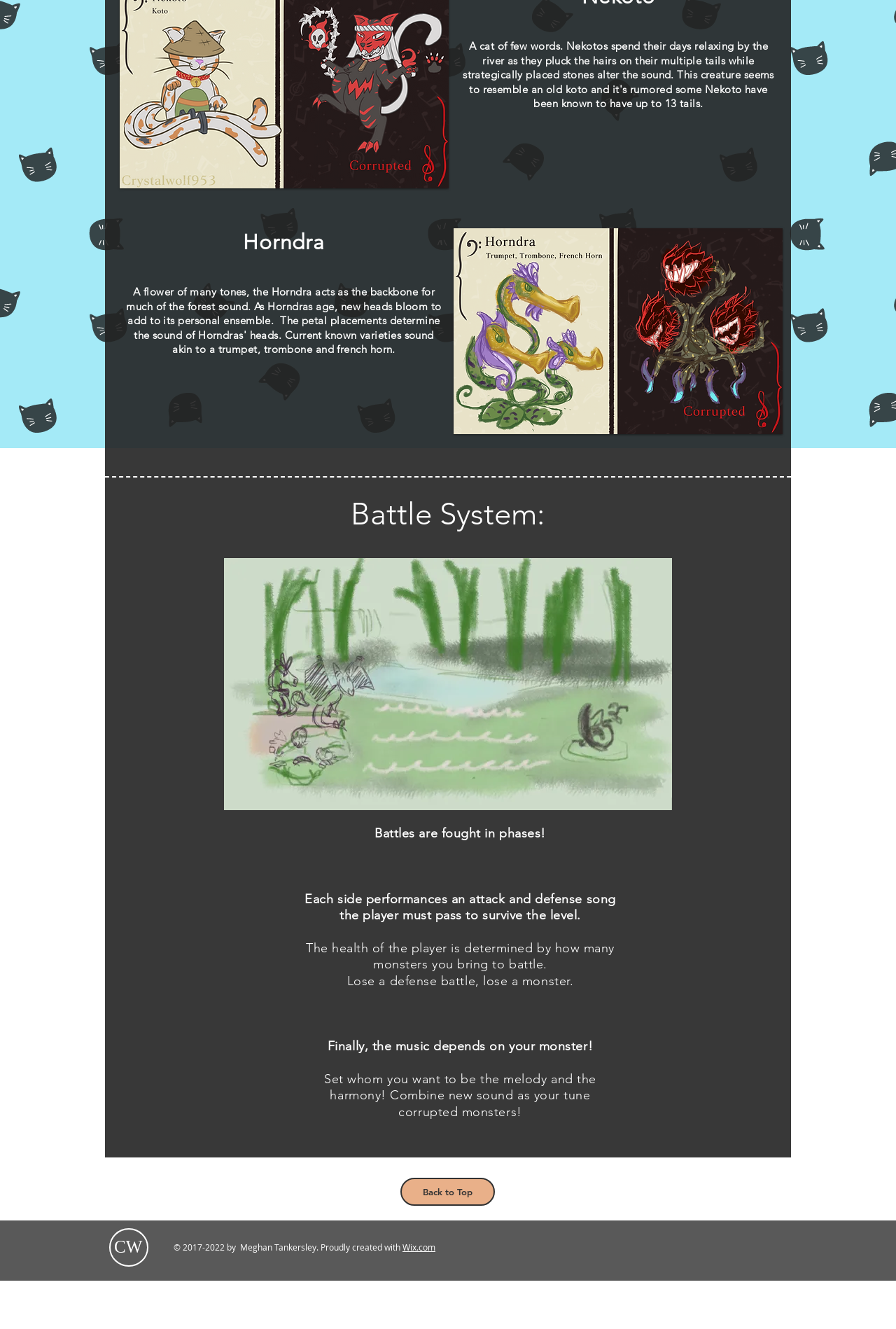Determine the bounding box for the HTML element described here: "Back to Top". The coordinates should be given as [left, top, right, bottom] with each number being a float between 0 and 1.

[0.447, 0.886, 0.552, 0.907]